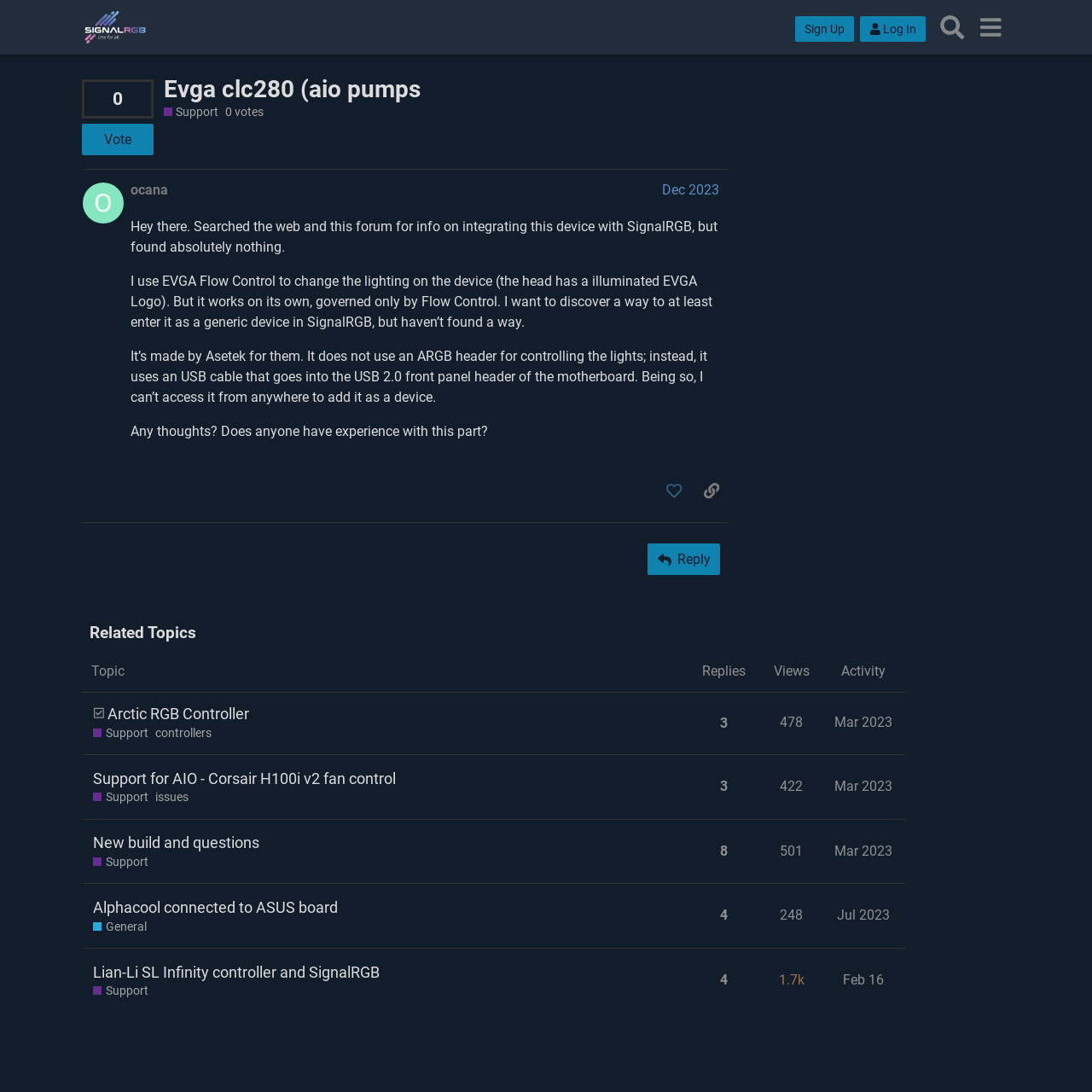Identify the bounding box coordinates of the element to click to follow this instruction: 'View related topic'. Ensure the coordinates are four float values between 0 and 1, provided as [left, top, right, bottom].

[0.075, 0.569, 0.829, 0.59]